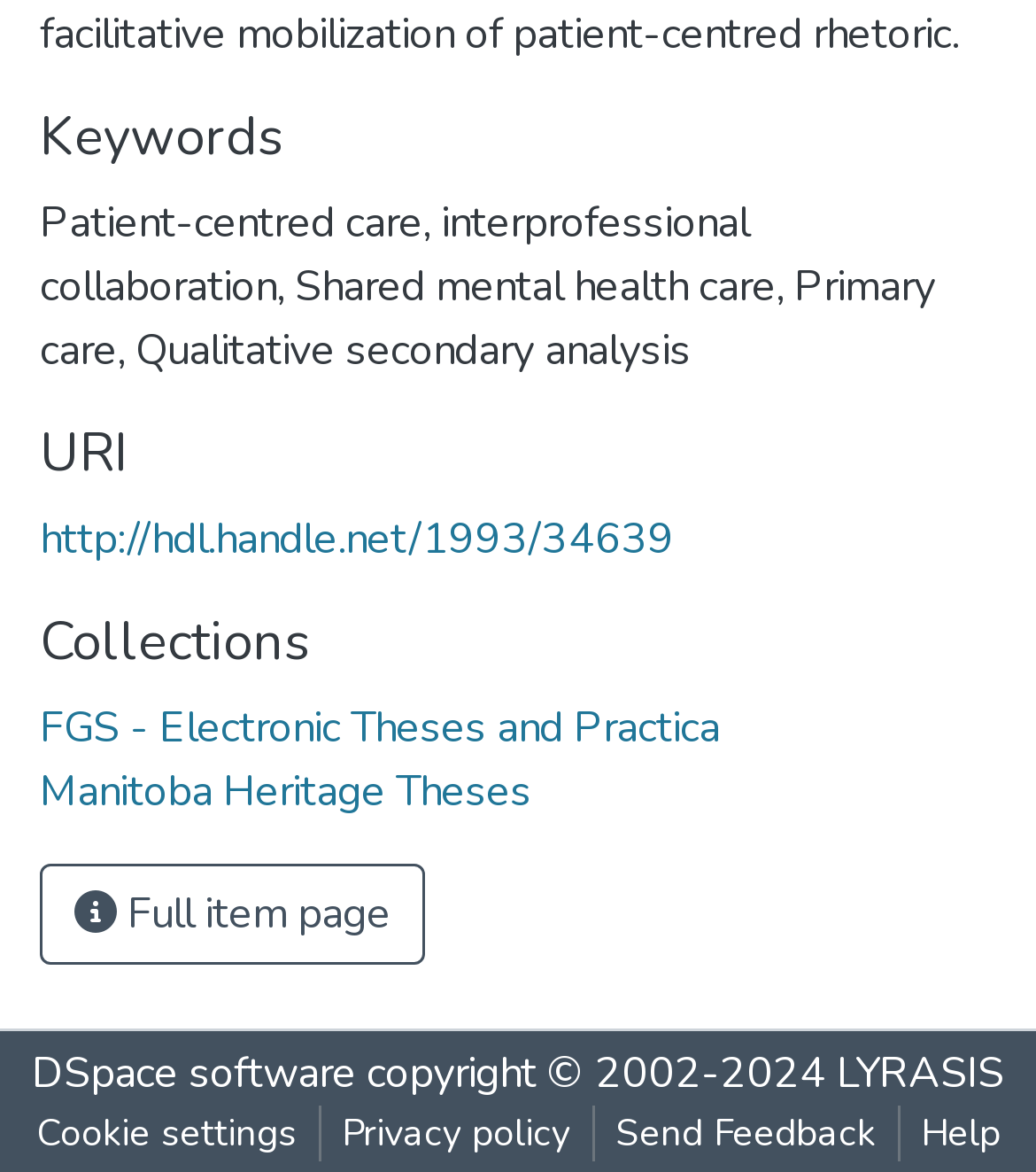Can you pinpoint the bounding box coordinates for the clickable element required for this instruction: "Explore FGS - Electronic Theses and Practica"? The coordinates should be four float numbers between 0 and 1, i.e., [left, top, right, bottom].

[0.038, 0.596, 0.695, 0.646]